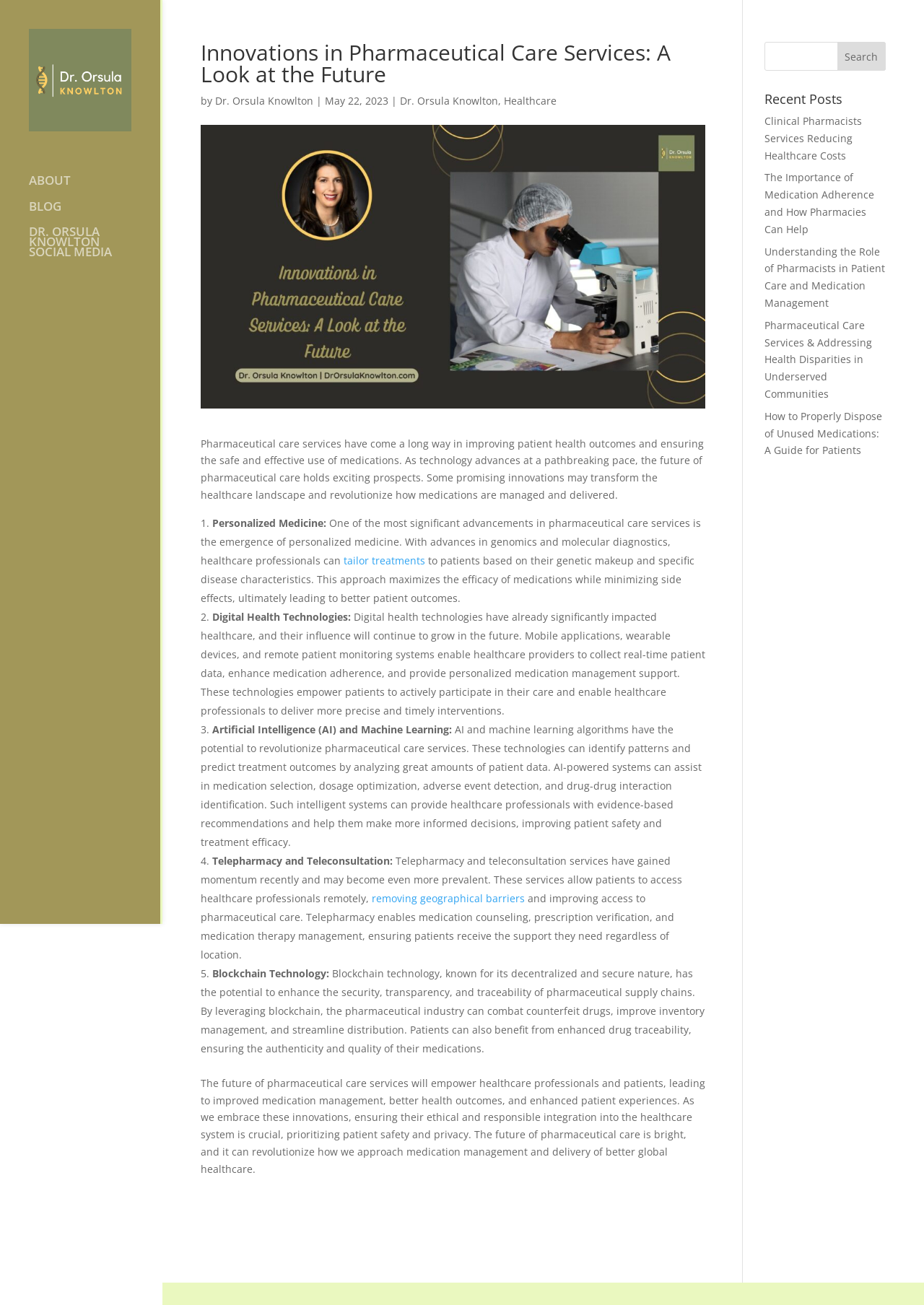What is the date of the article? Examine the screenshot and reply using just one word or a brief phrase.

May 22, 2023